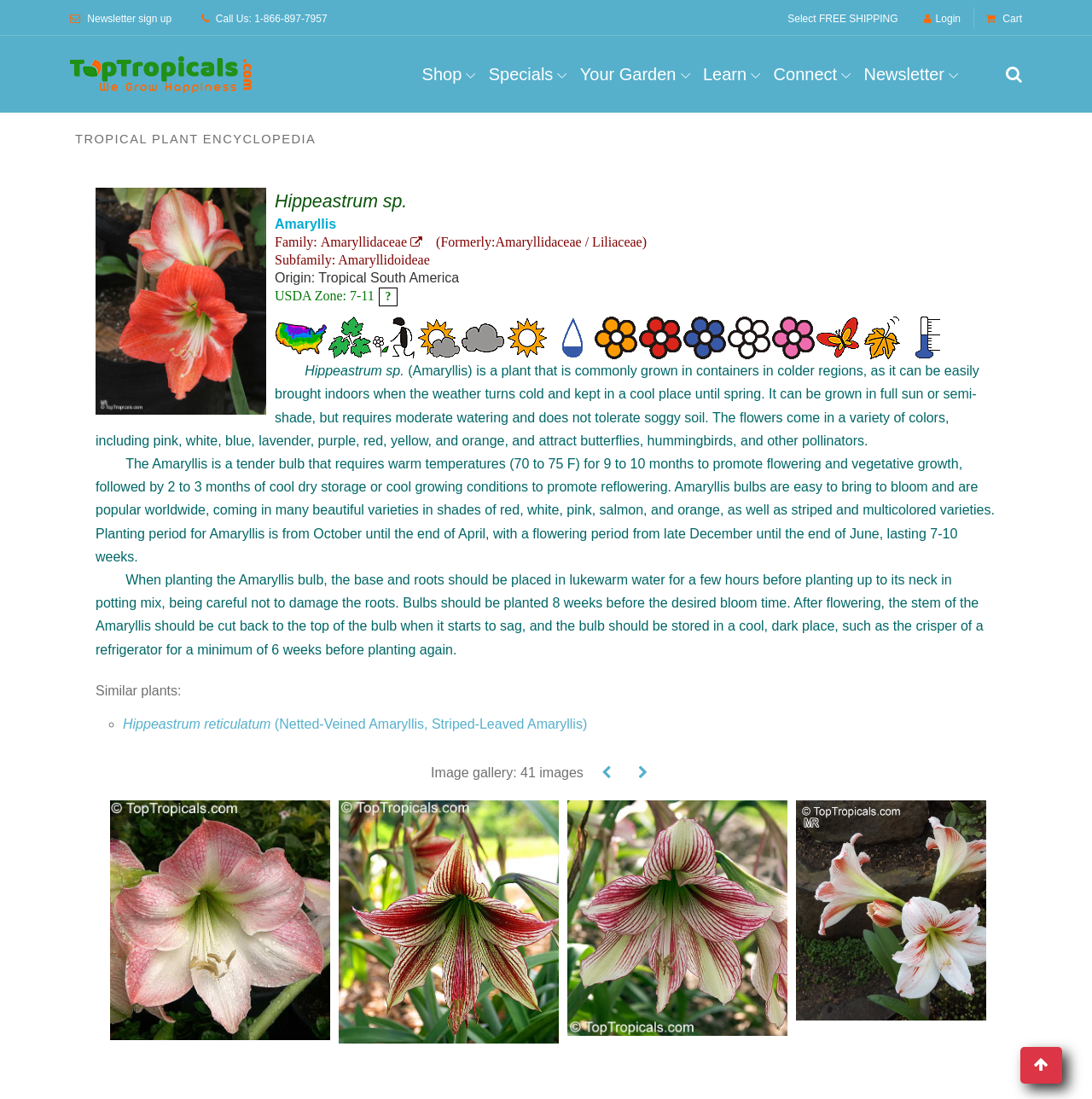Provide a short, one-word or phrase answer to the question below:
What is the name of the plant being described?

Hippeastrum sp.